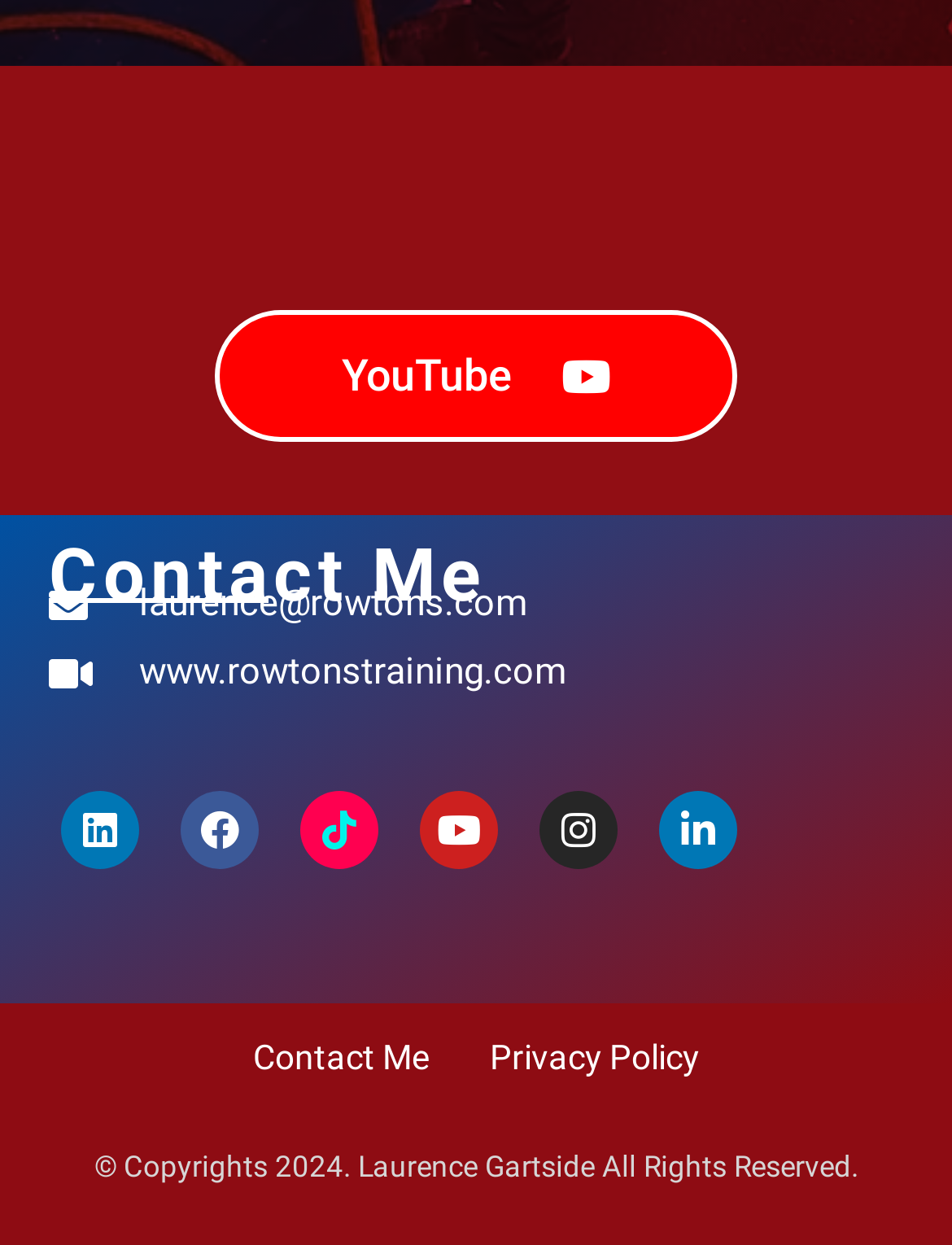Provide a short, one-word or phrase answer to the question below:
How many links are present in the contact information section?

3